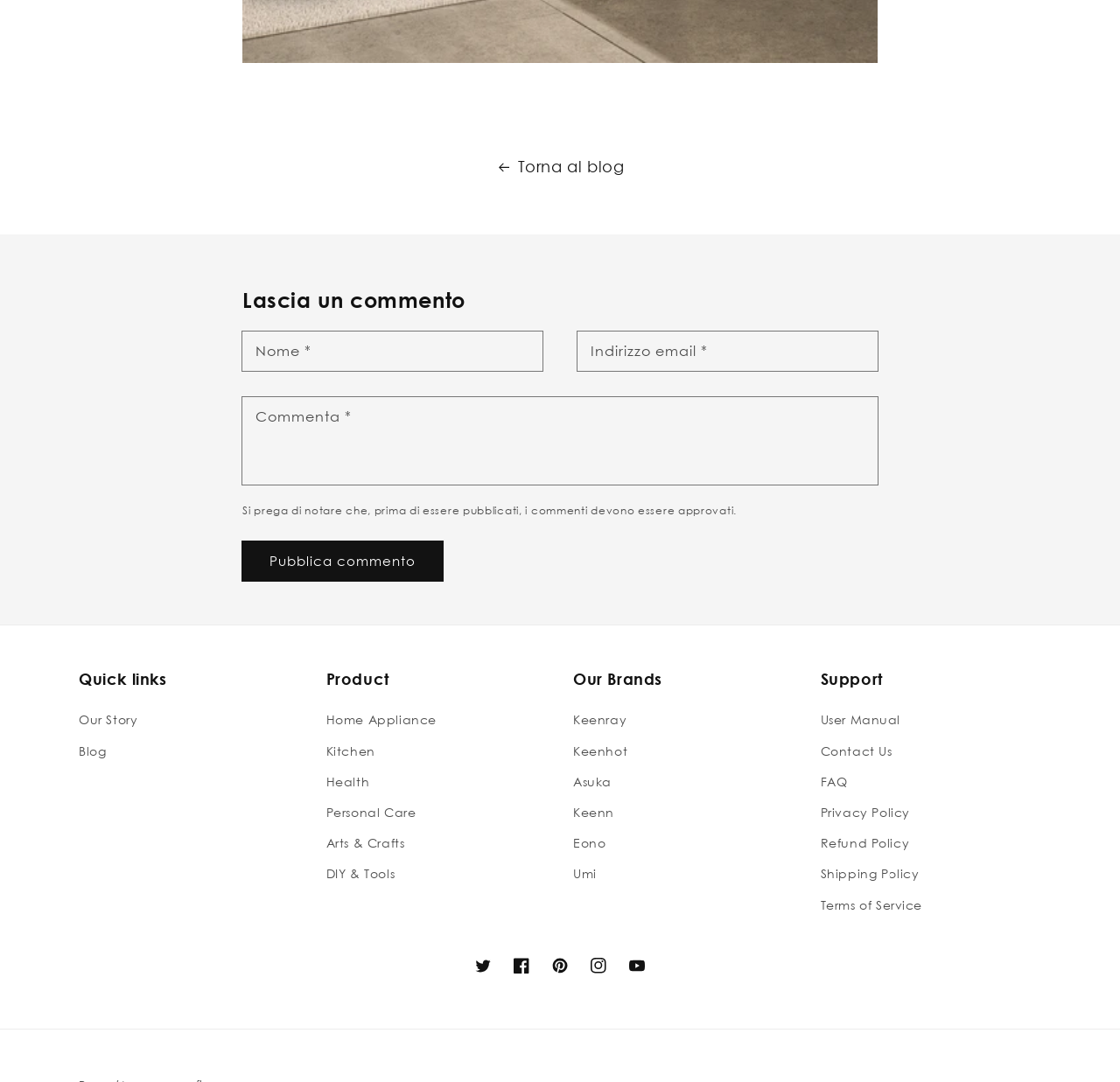Please determine the bounding box coordinates of the element to click on in order to accomplish the following task: "Leave a comment". Ensure the coordinates are four float numbers ranging from 0 to 1, i.e., [left, top, right, bottom].

[0.216, 0.265, 0.784, 0.29]